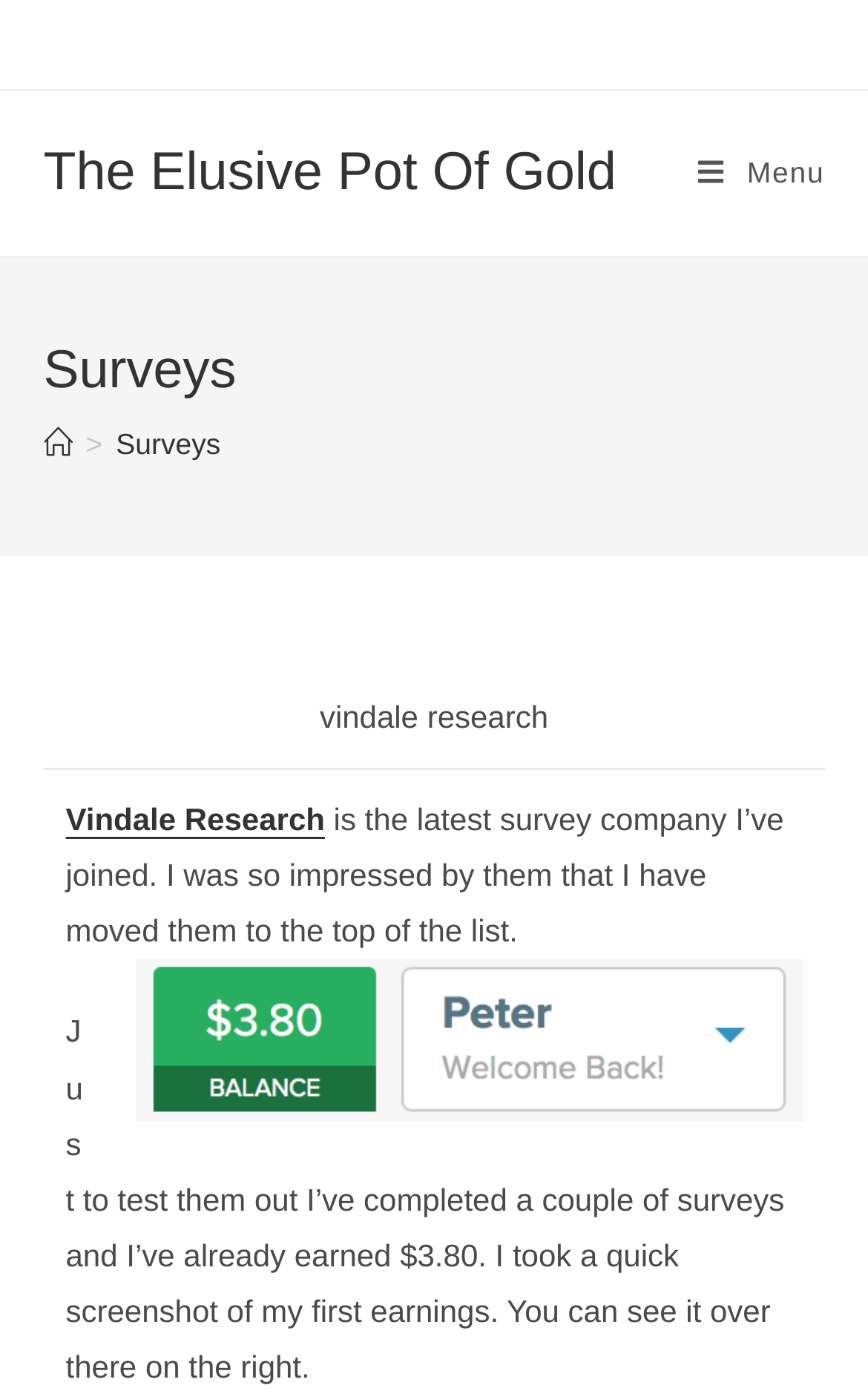Please give a one-word or short phrase response to the following question: 
What is the name of the survey platform mentioned?

Vindale Research